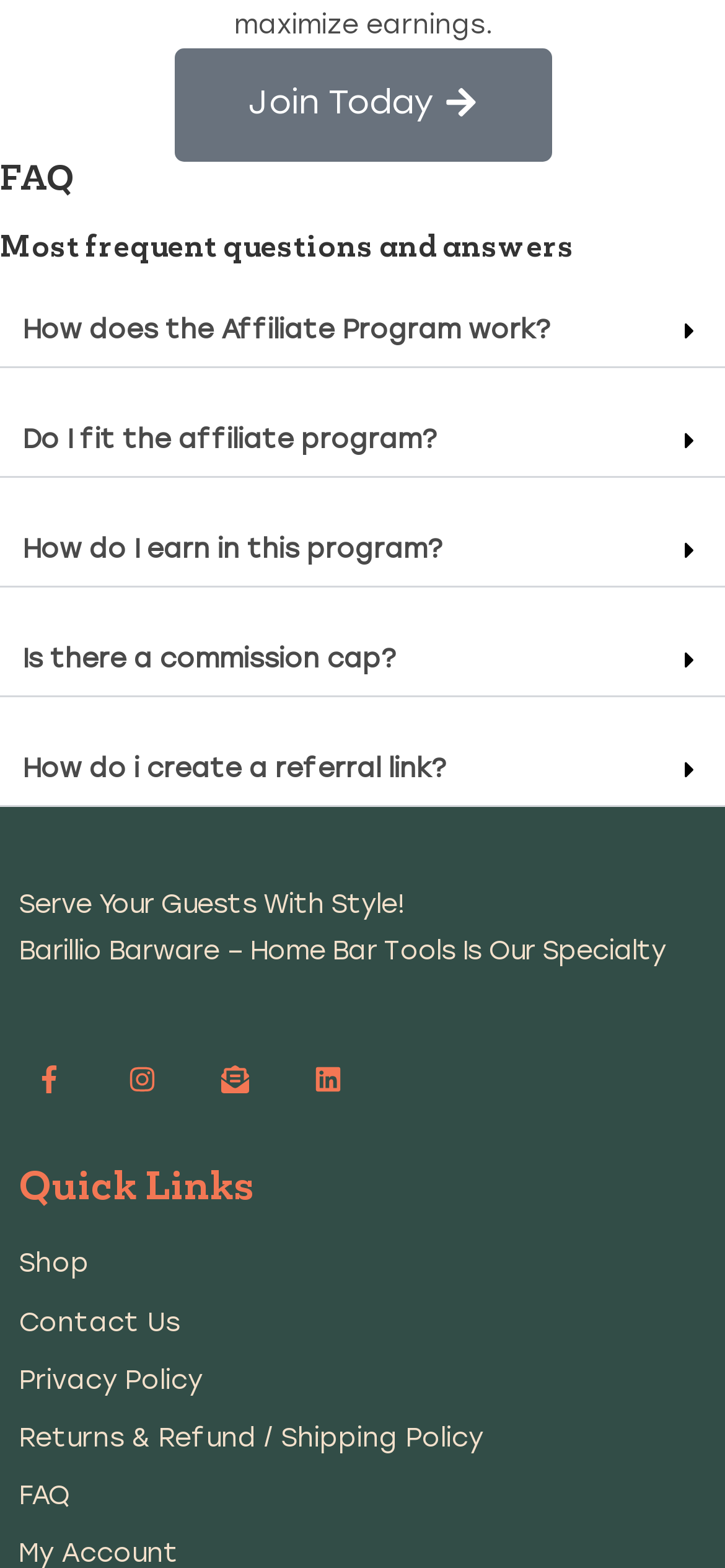What is the last quick link?
Based on the image, provide your answer in one word or phrase.

FAQ